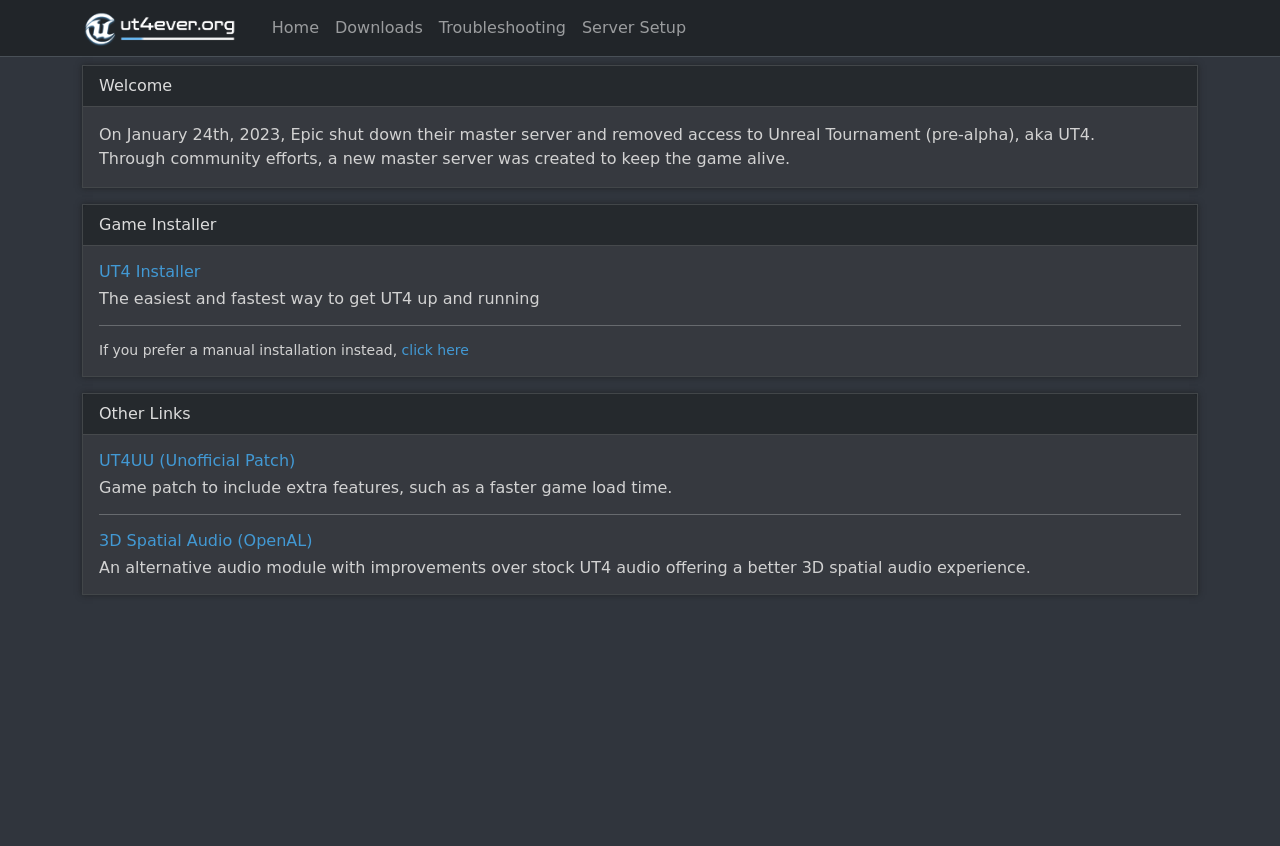What is the name of the game?
Look at the image and provide a short answer using one word or a phrase.

Unreal Tournament